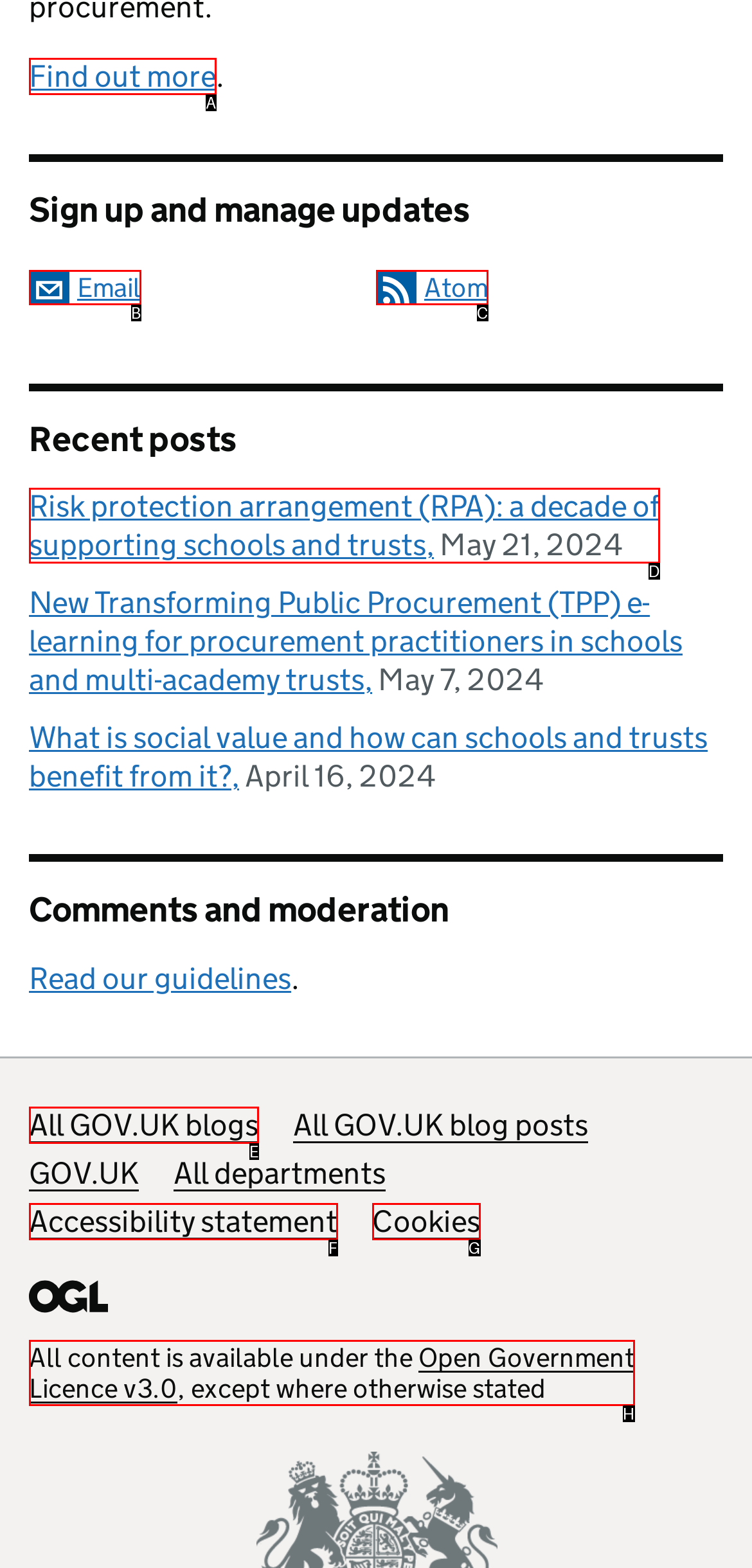Identify the option that corresponds to the description: Start page. Provide only the letter of the option directly.

None